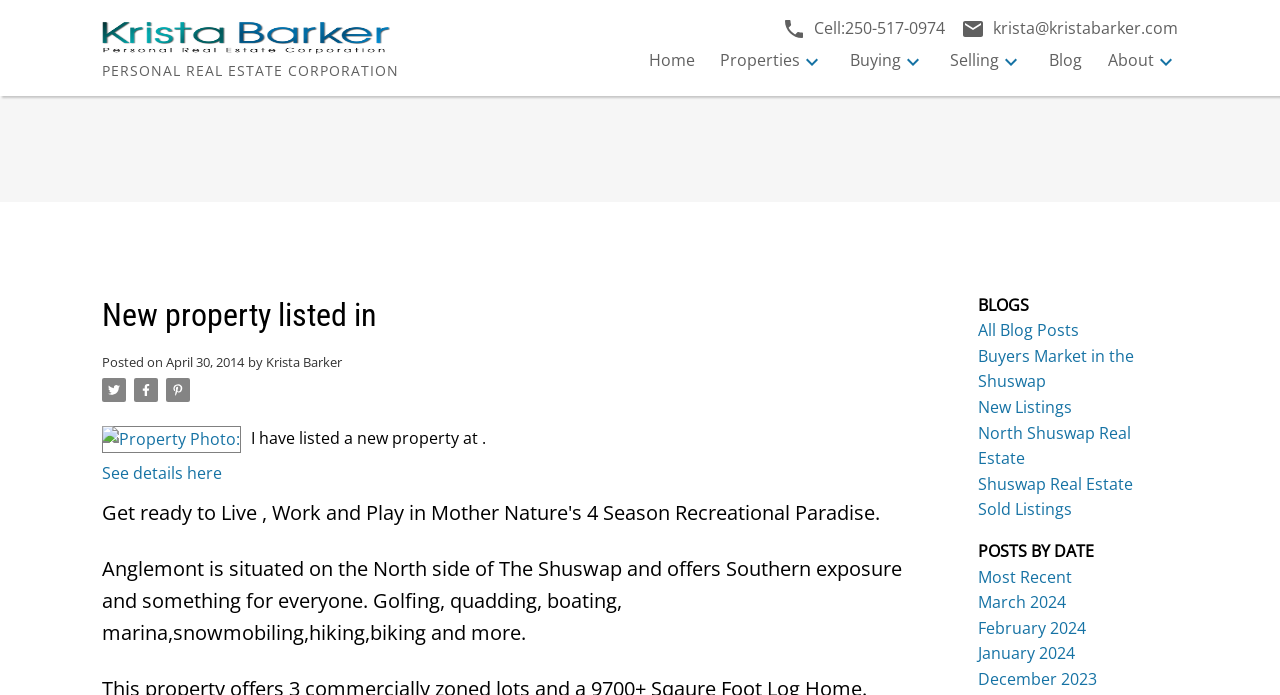Provide an in-depth caption for the elements present on the webpage.

This webpage appears to be a real estate agent's website, specifically showcasing a new property listing. At the top, there is a header section with the agent's name, "PERSONAL REAL ESTATE CORPORATION", and contact information, including a phone number and email address. Below this, there is a navigation menu with links to various sections of the website, such as "Home", "Properties", "Buying", "Selling", "Blog", and "About".

In the main content area, there is a search bar with several input fields, including a location or MLS number field, and dropdown menus for selecting price ranges. A "Search" button is located to the right of these fields.

Below the search bar, there is a heading that reads "New property listed in", followed by a brief description of the property, including the location, "Anglemont", and its features, such as "Southern exposure" and various recreational activities.

To the right of this description, there are several links to social media profiles, represented by small icons. Below these links, there is a section titled "BLOGS", with links to various blog posts, including "All Blog Posts", "Buyers Market in the Shuswap", and others. Further down, there is a section titled "POSTS BY DATE", with links to blog posts organized by month.

Throughout the webpage, there are several images, including a logo for the real estate corporation, icons for social media profiles, and a photo of the property being listed. The overall layout is organized and easy to navigate, with clear headings and concise text.